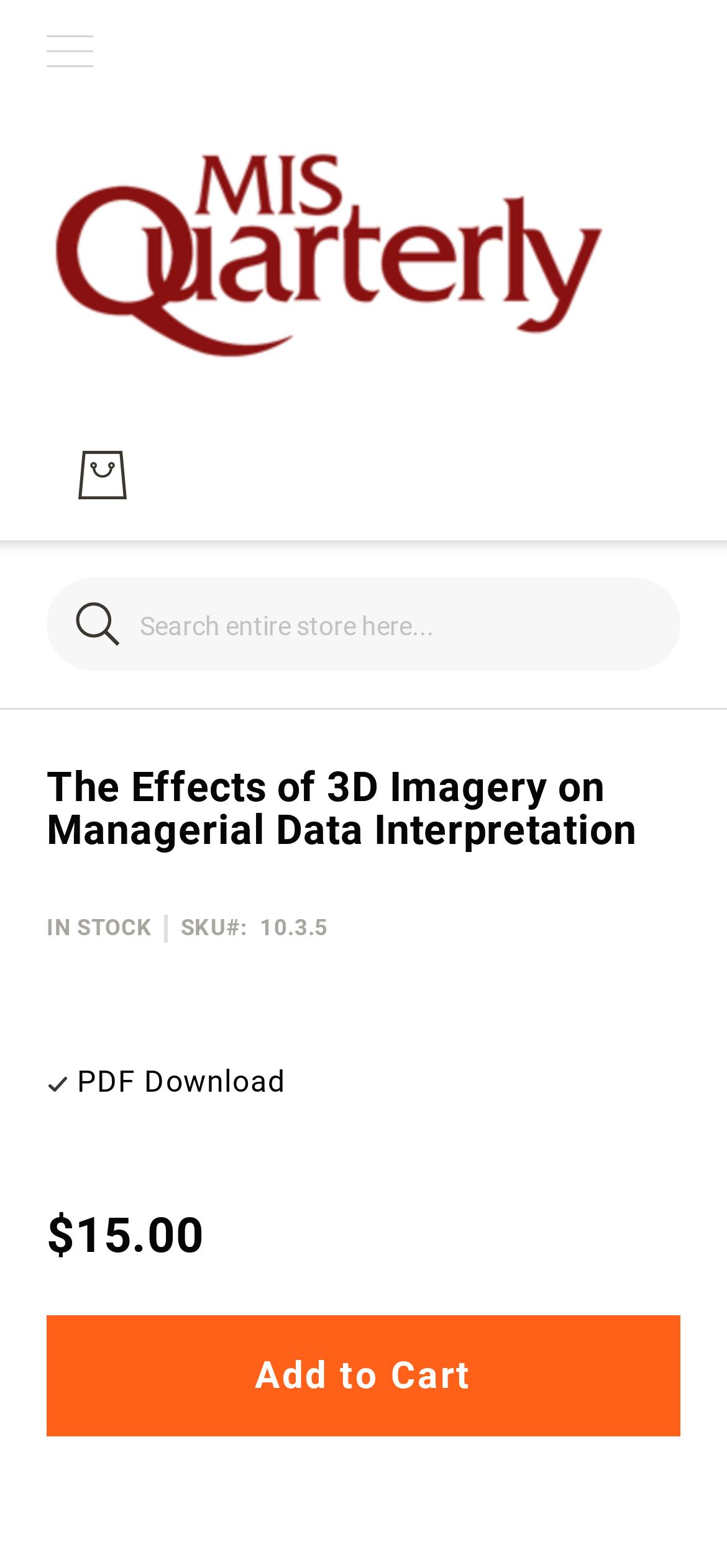From the image, can you give a detailed response to the question below:
What is the item's SKU number?

I found the item's SKU number by looking at the text '10.3.5' located next to the 'SKU' label.